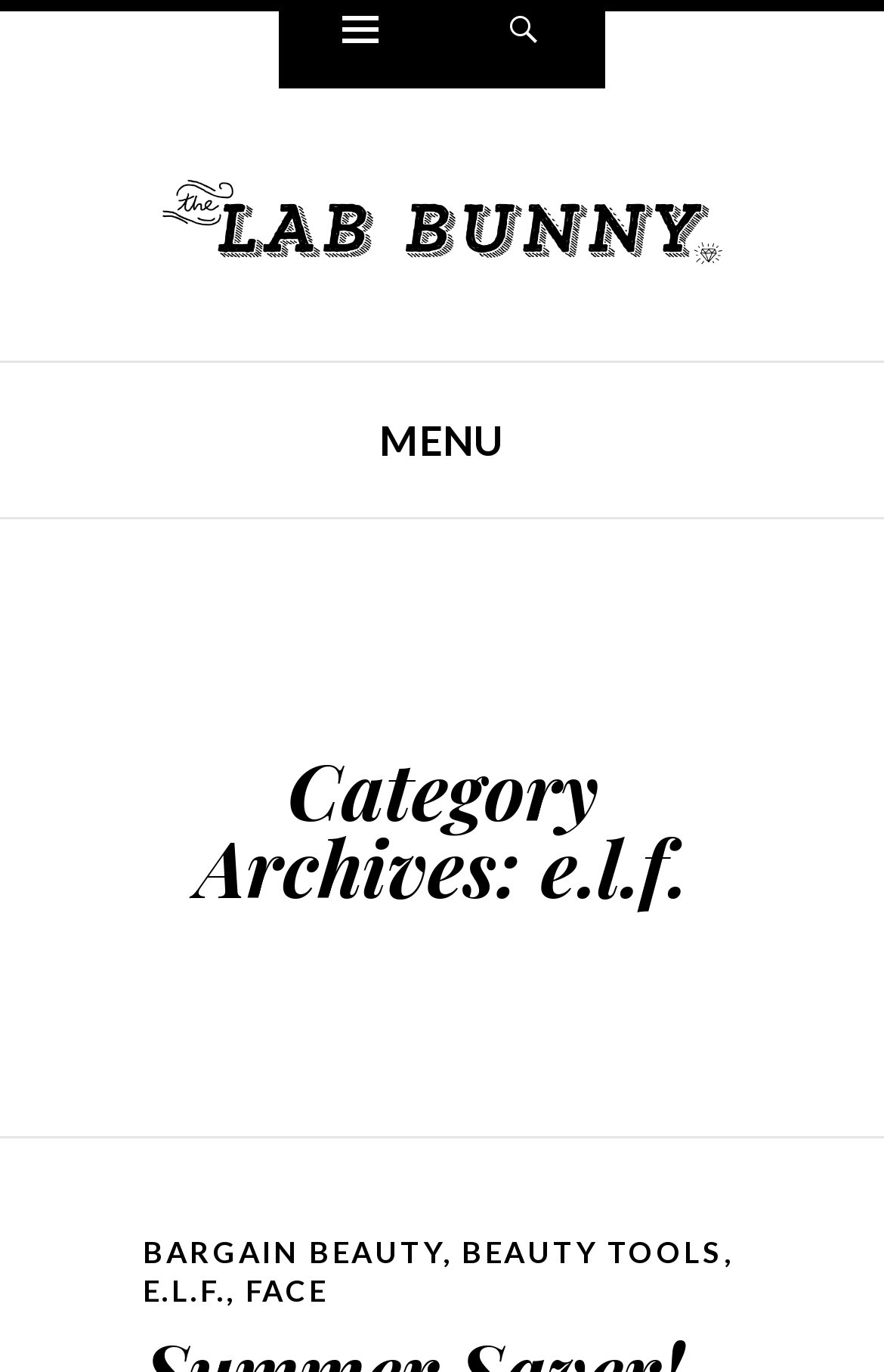Predict the bounding box of the UI element that fits this description: "Bargain Beauty".

[0.162, 0.898, 0.501, 0.925]